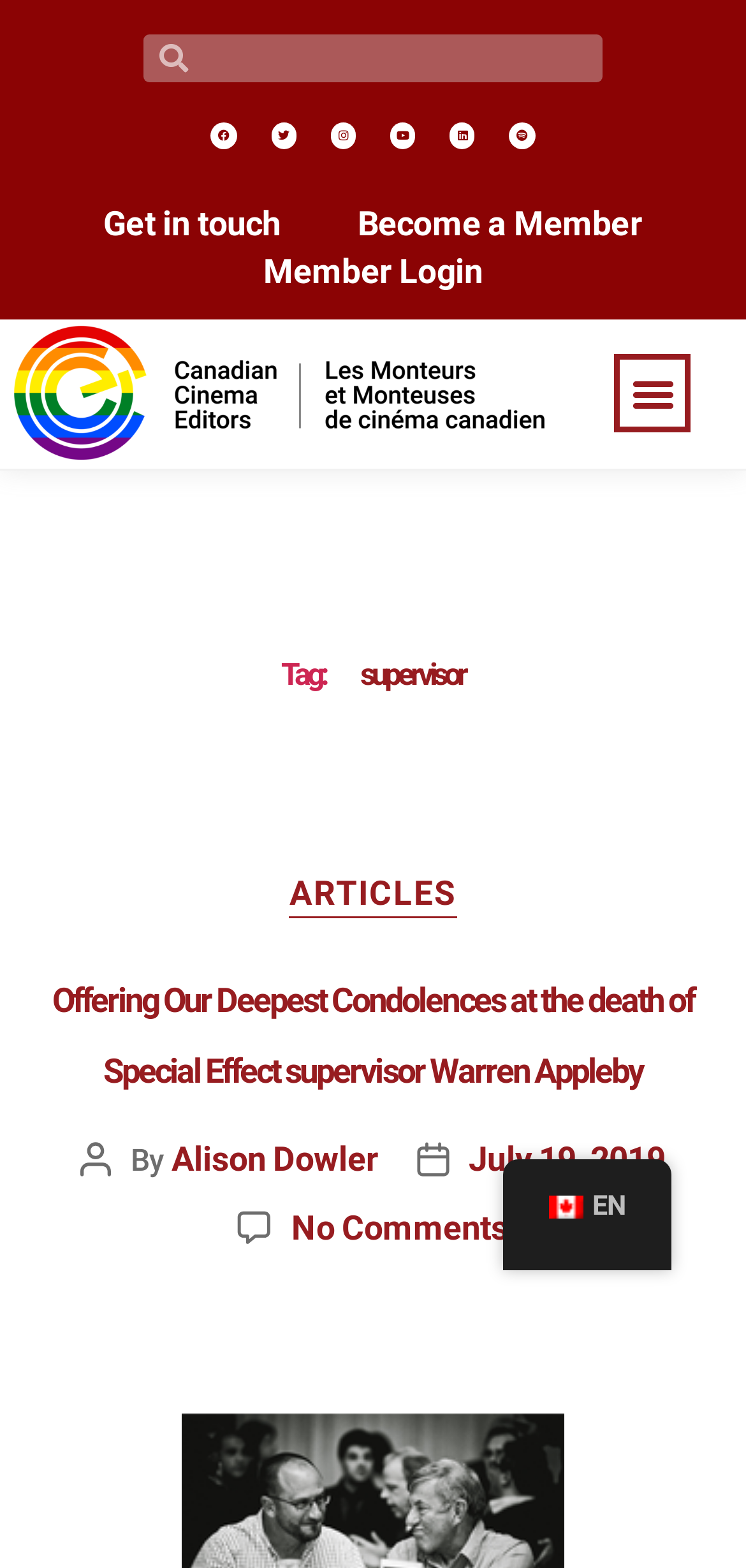What is the name of the person who wrote the article?
Answer the question in a detailed and comprehensive manner.

The name of the author can be found in the article section, where it is written as 'By Alison Dowler'.